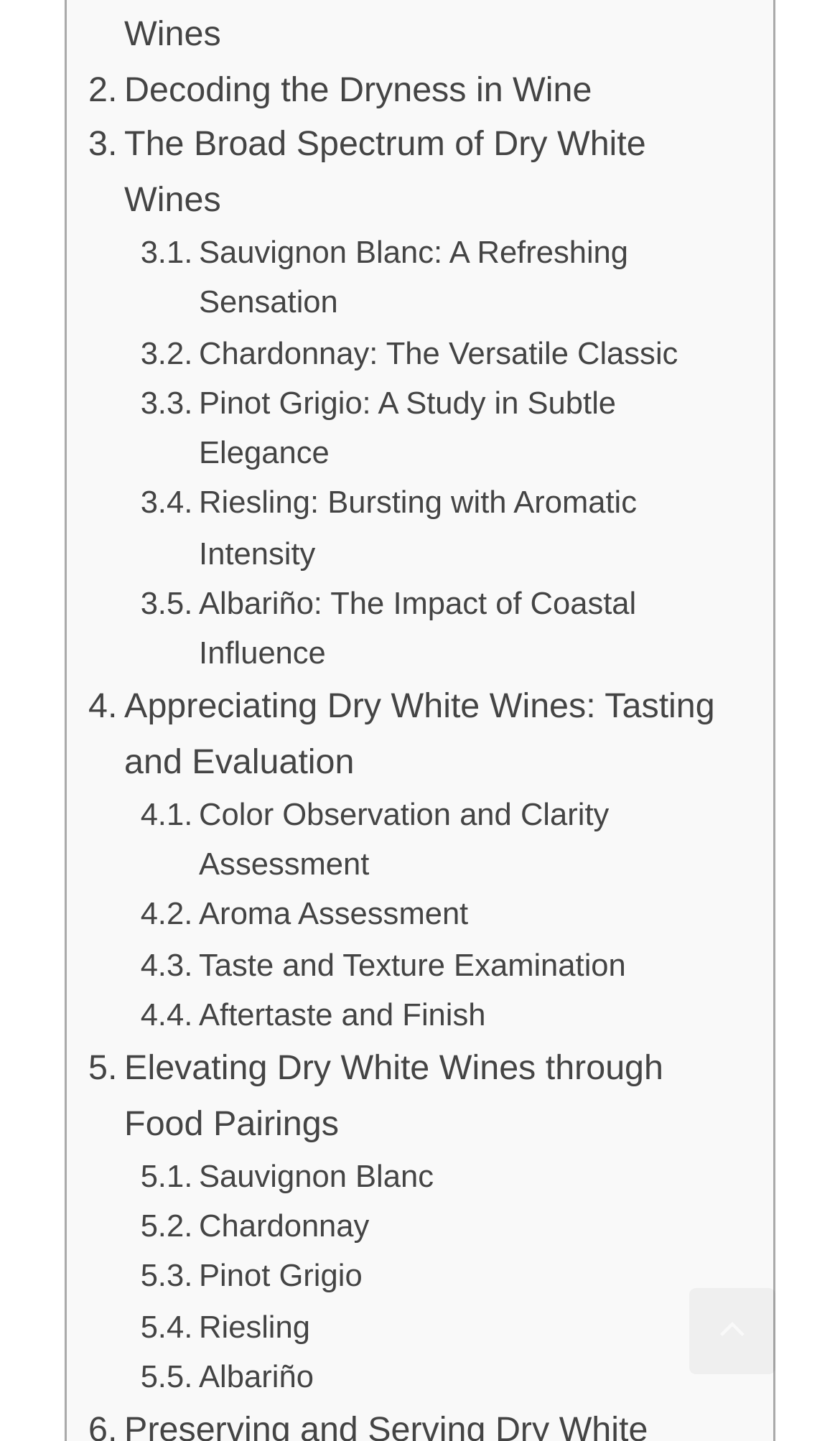Please identify the bounding box coordinates of the area I need to click to accomplish the following instruction: "Discover the Impact of Coastal Influence on Albariño".

[0.167, 0.403, 0.869, 0.473]